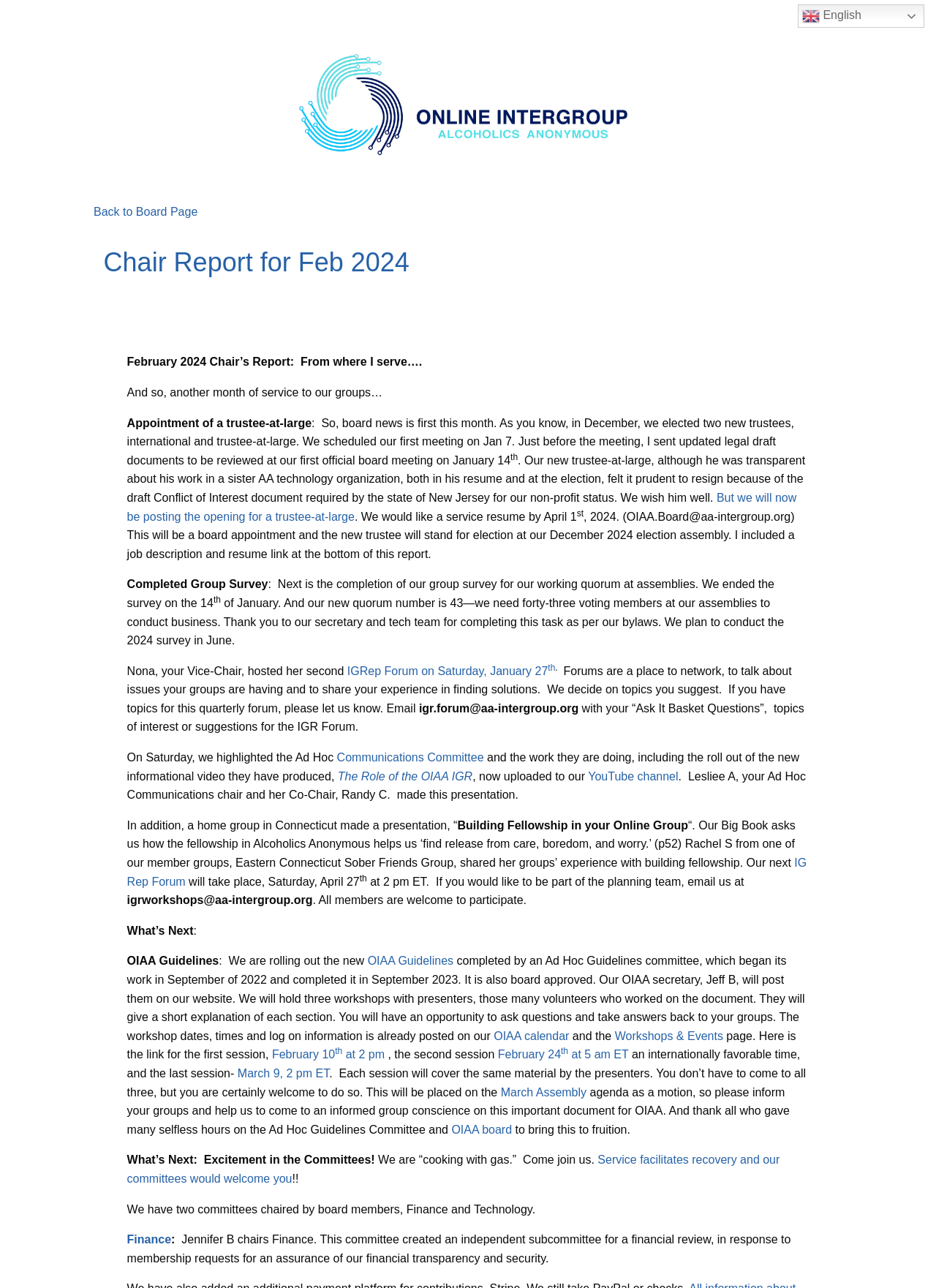Kindly determine the bounding box coordinates of the area that needs to be clicked to fulfill this instruction: "Read about the role of the OIAA IGR".

[0.361, 0.598, 0.505, 0.607]